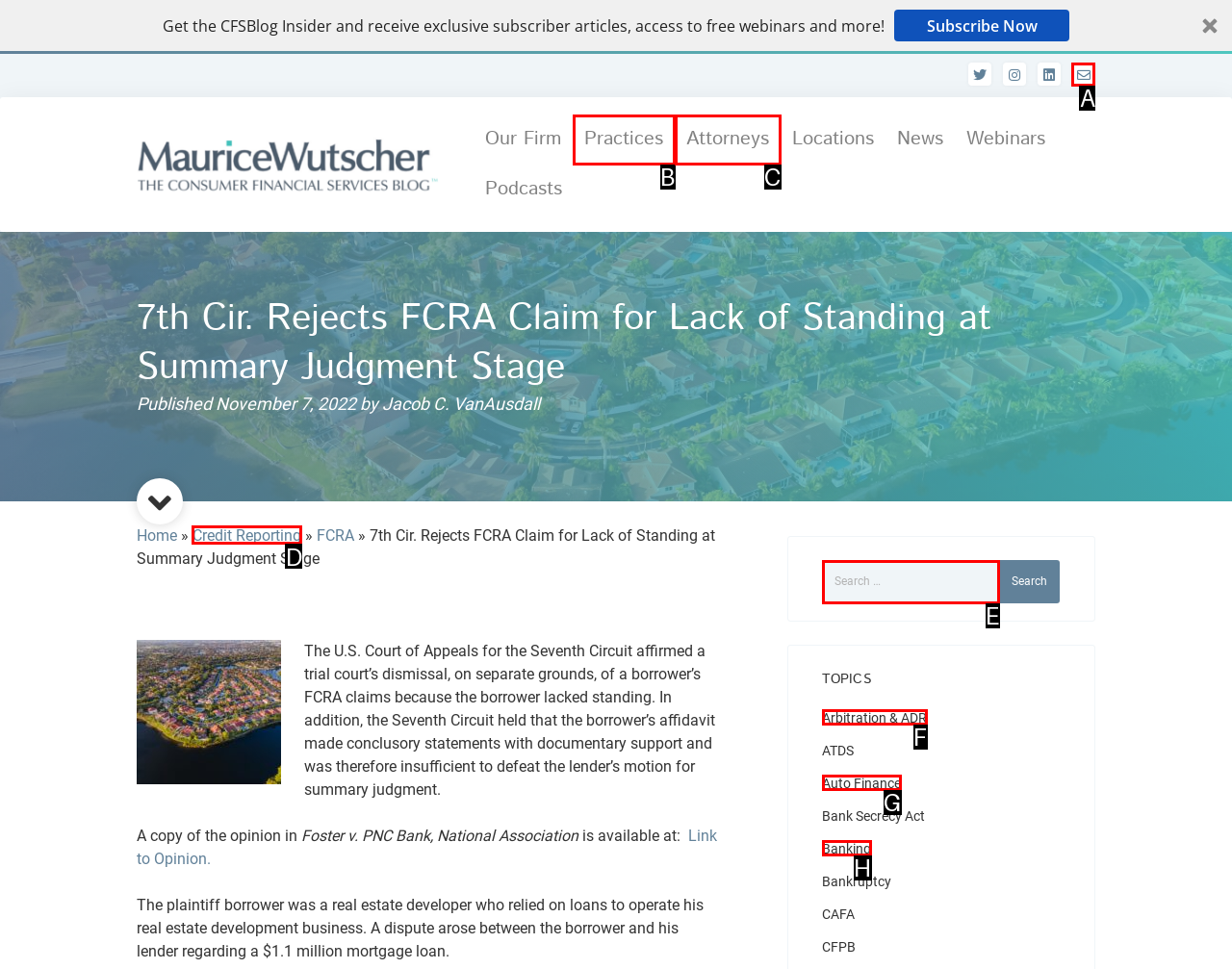Given the instruction: Visit the 'Mirantes Moto Travel' blog, which HTML element should you click on?
Answer with the letter that corresponds to the correct option from the choices available.

None